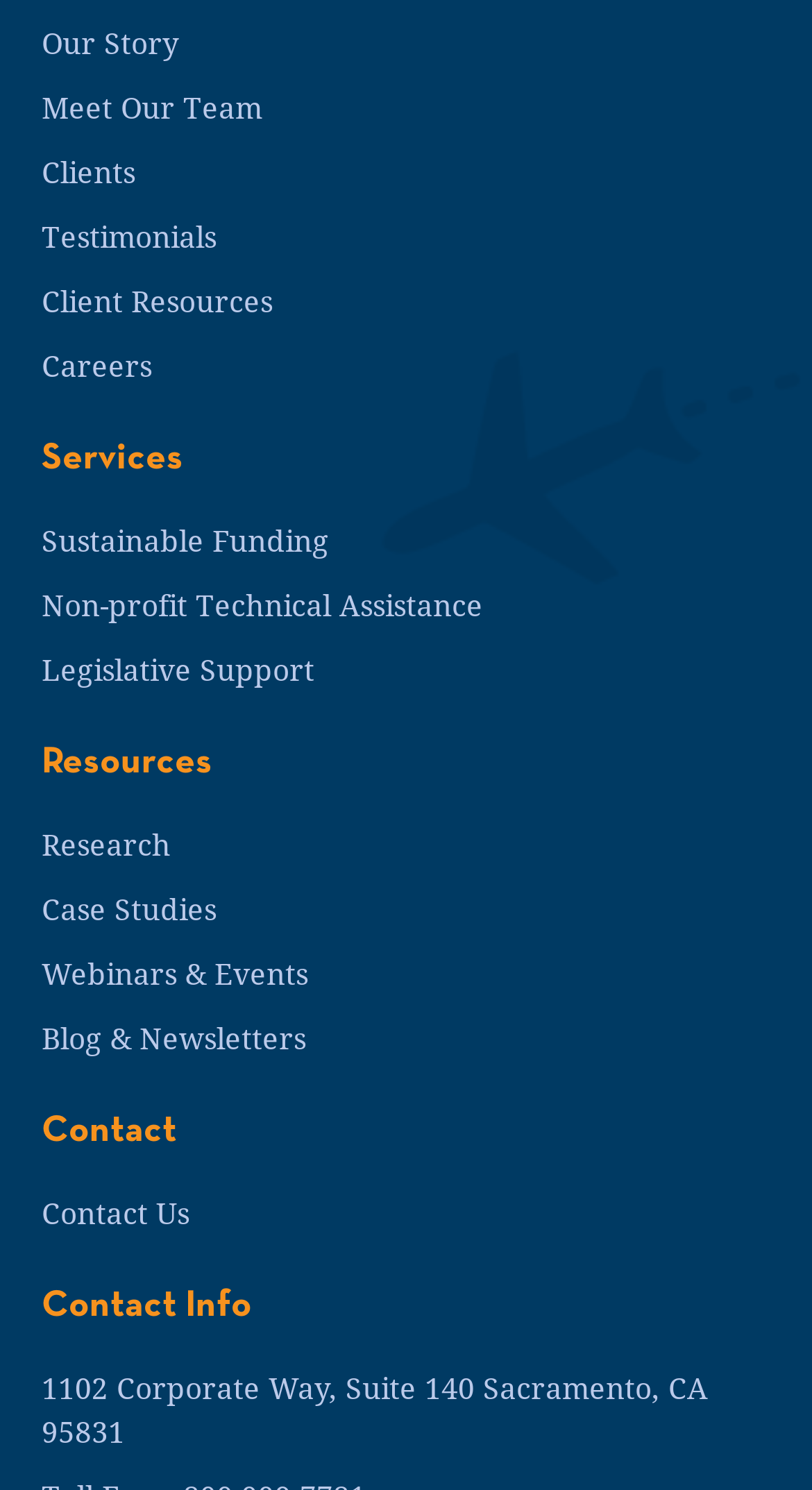Find and indicate the bounding box coordinates of the region you should select to follow the given instruction: "learn about our story".

[0.051, 0.015, 0.949, 0.045]